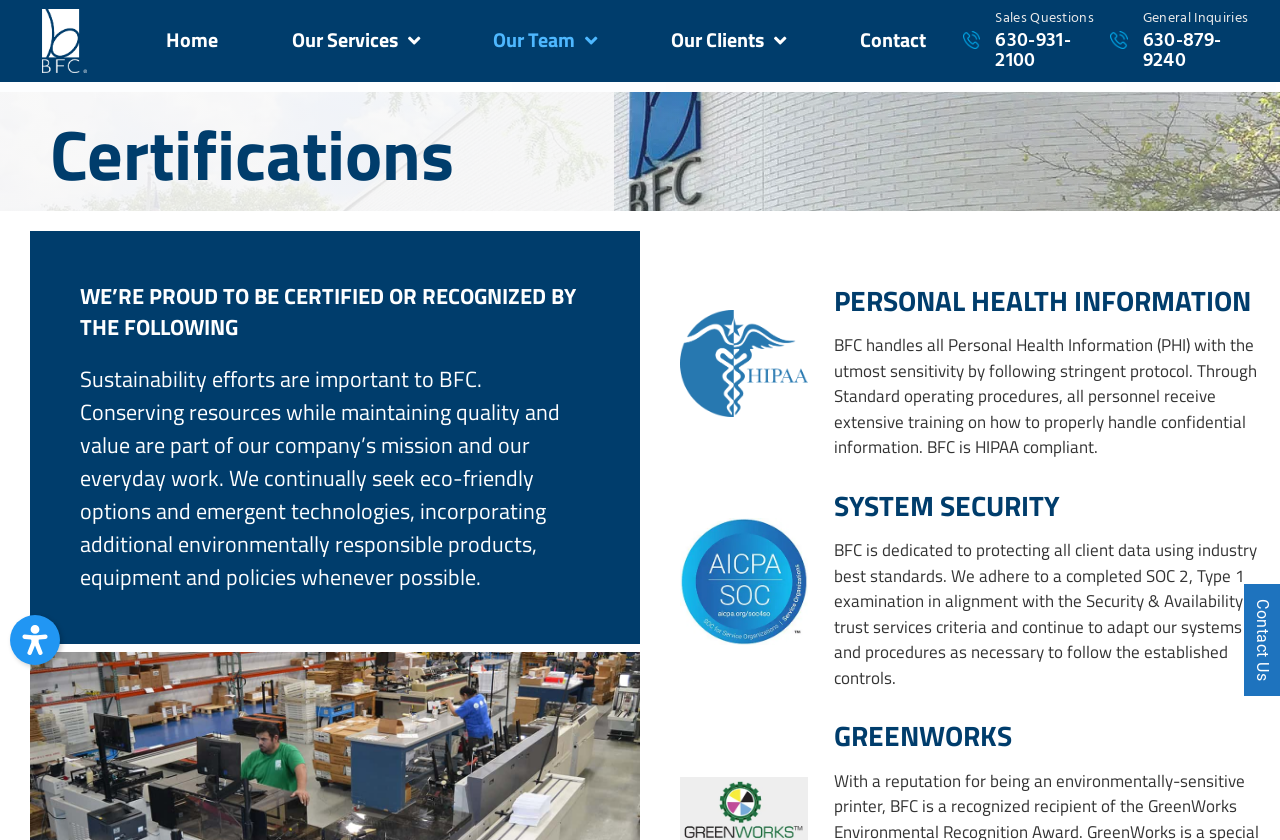Please specify the coordinates of the bounding box for the element that should be clicked to carry out this instruction: "Click the Sales Questions link". The coordinates must be four float numbers between 0 and 1, formatted as [left, top, right, bottom].

[0.778, 0.008, 0.855, 0.035]